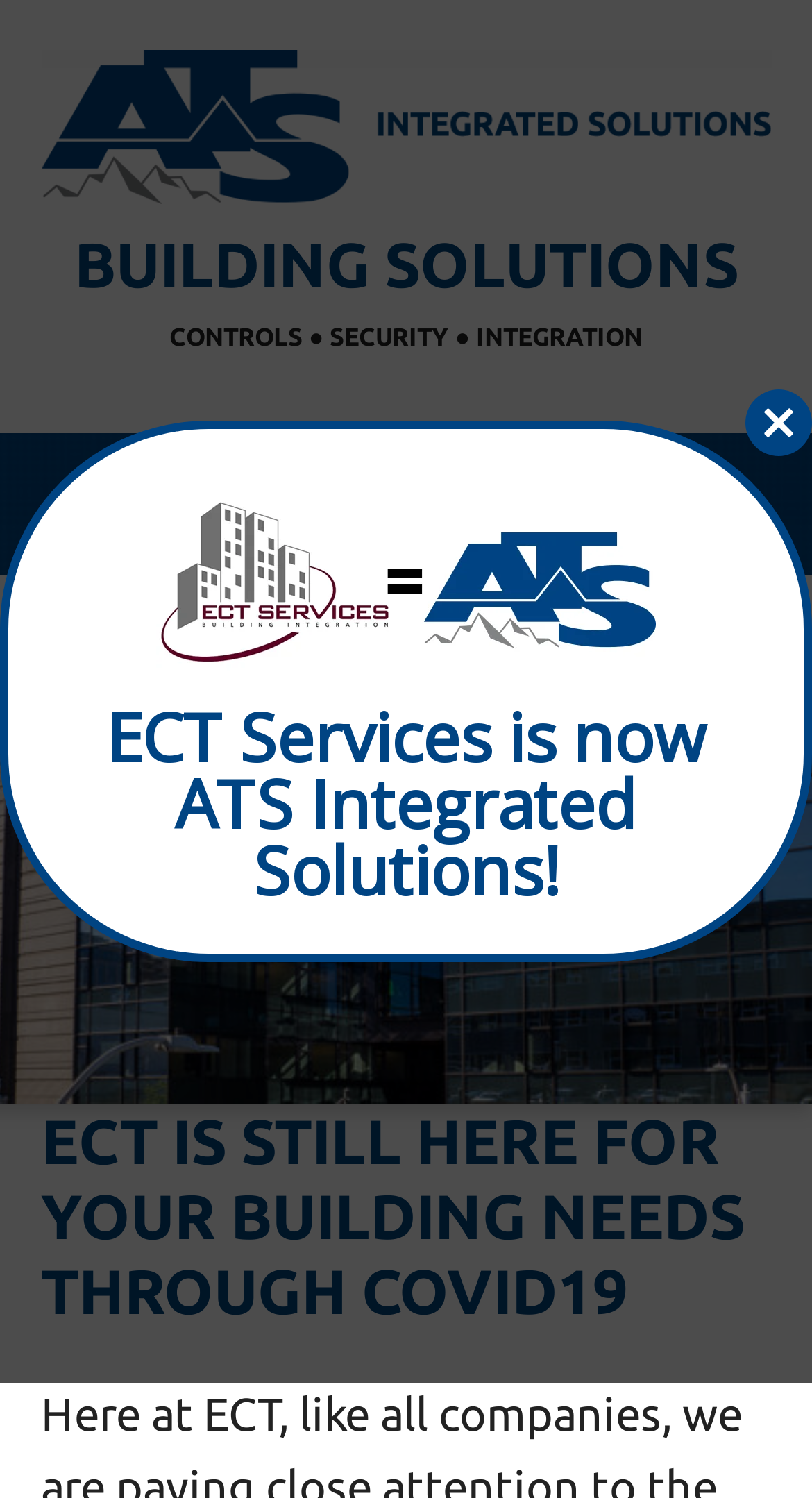Please answer the following question using a single word or phrase: 
What is the current status of the company?

Still available during Covid-19